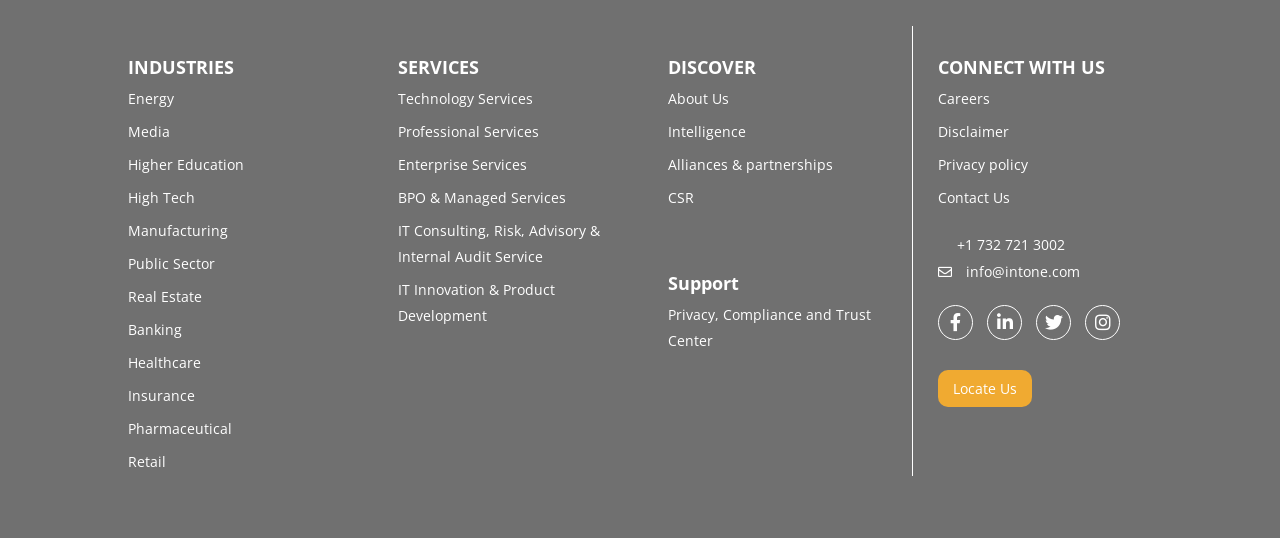Provide a brief response to the question below using a single word or phrase: 
What is the last link under 'DISCOVER'?

CSR